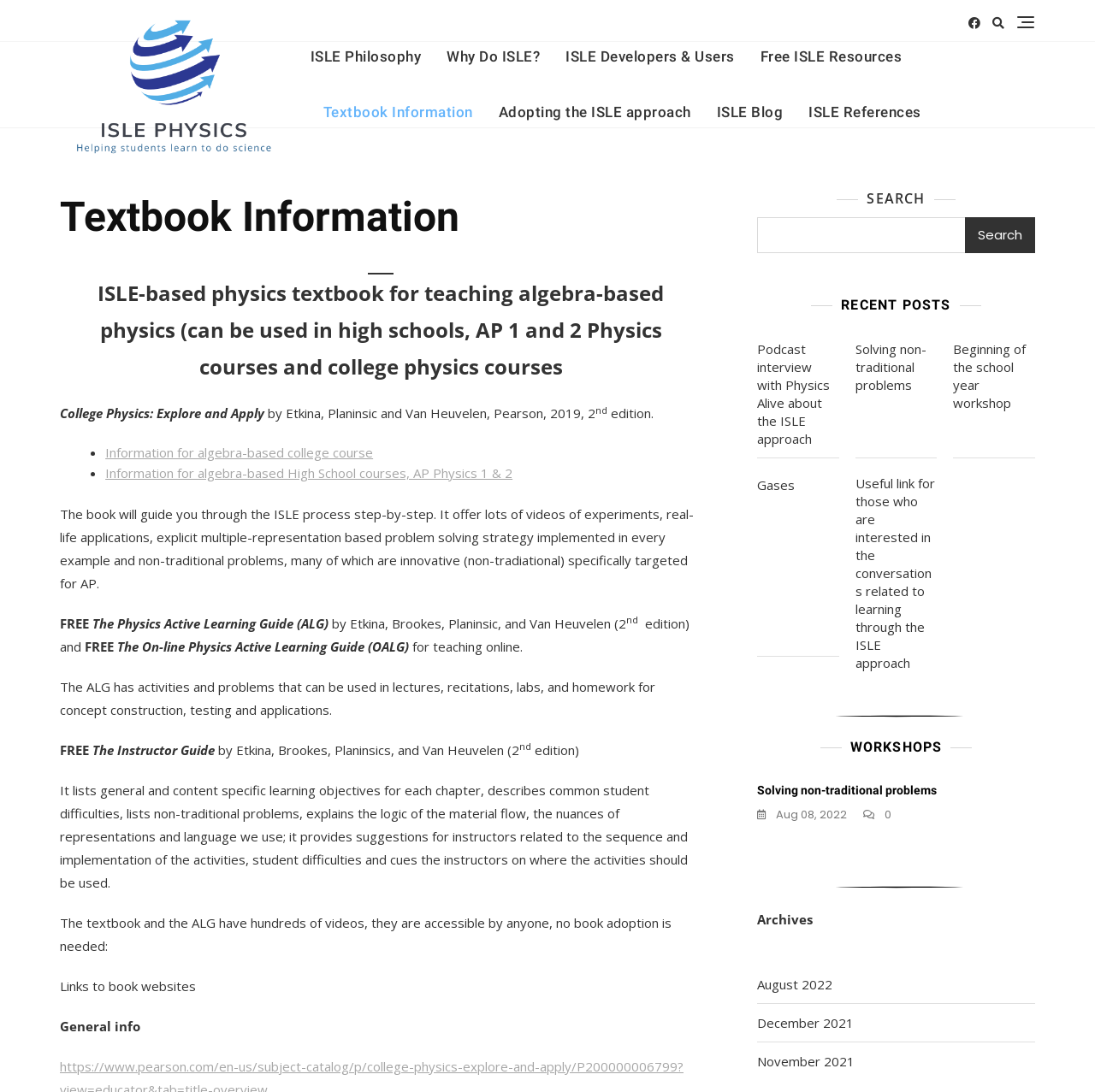Please provide the bounding box coordinates for the element that needs to be clicked to perform the instruction: "Click on the 'Podcast interview with Physics Alive about the ISLE approach' link". The coordinates must consist of four float numbers between 0 and 1, formatted as [left, top, right, bottom].

[0.691, 0.312, 0.766, 0.411]